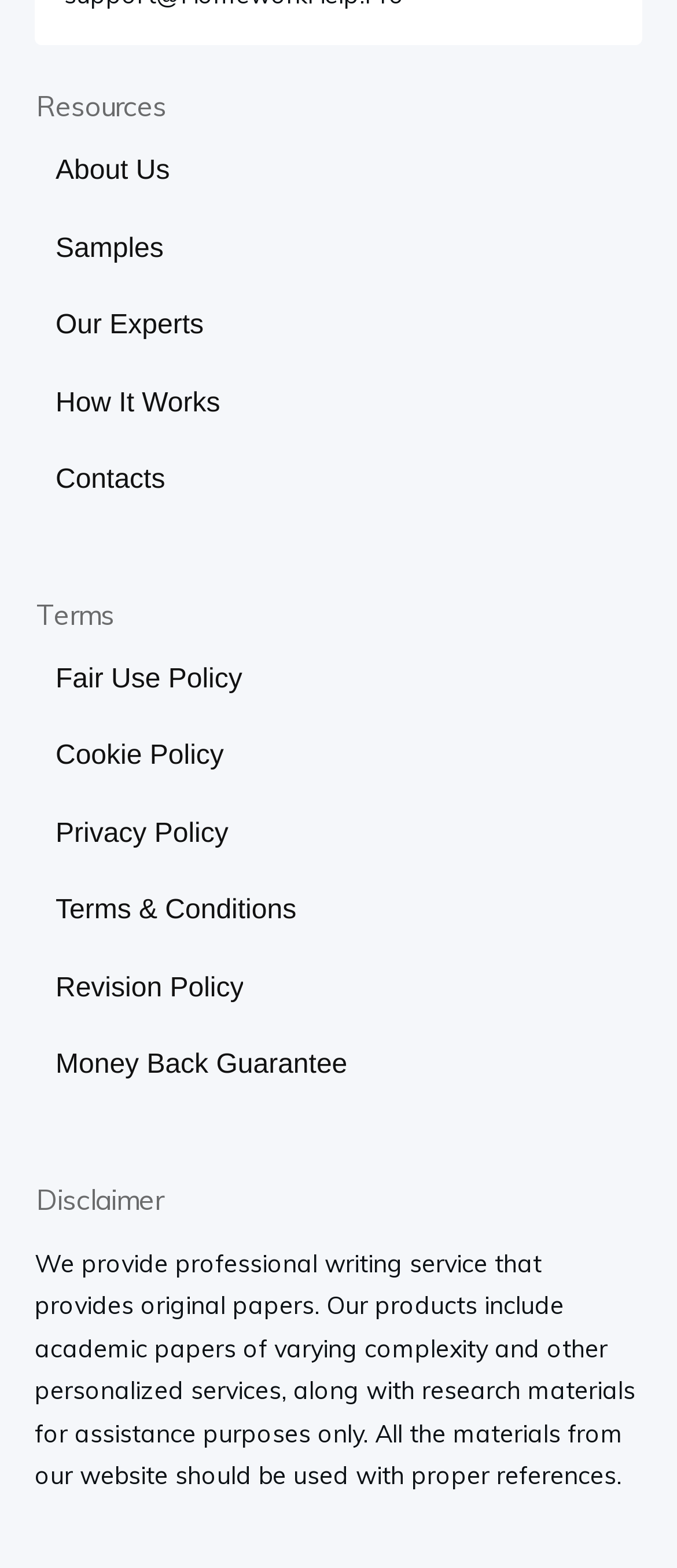Provide a single word or phrase to answer the given question: 
How many links are there in the top section of the webpage?

5